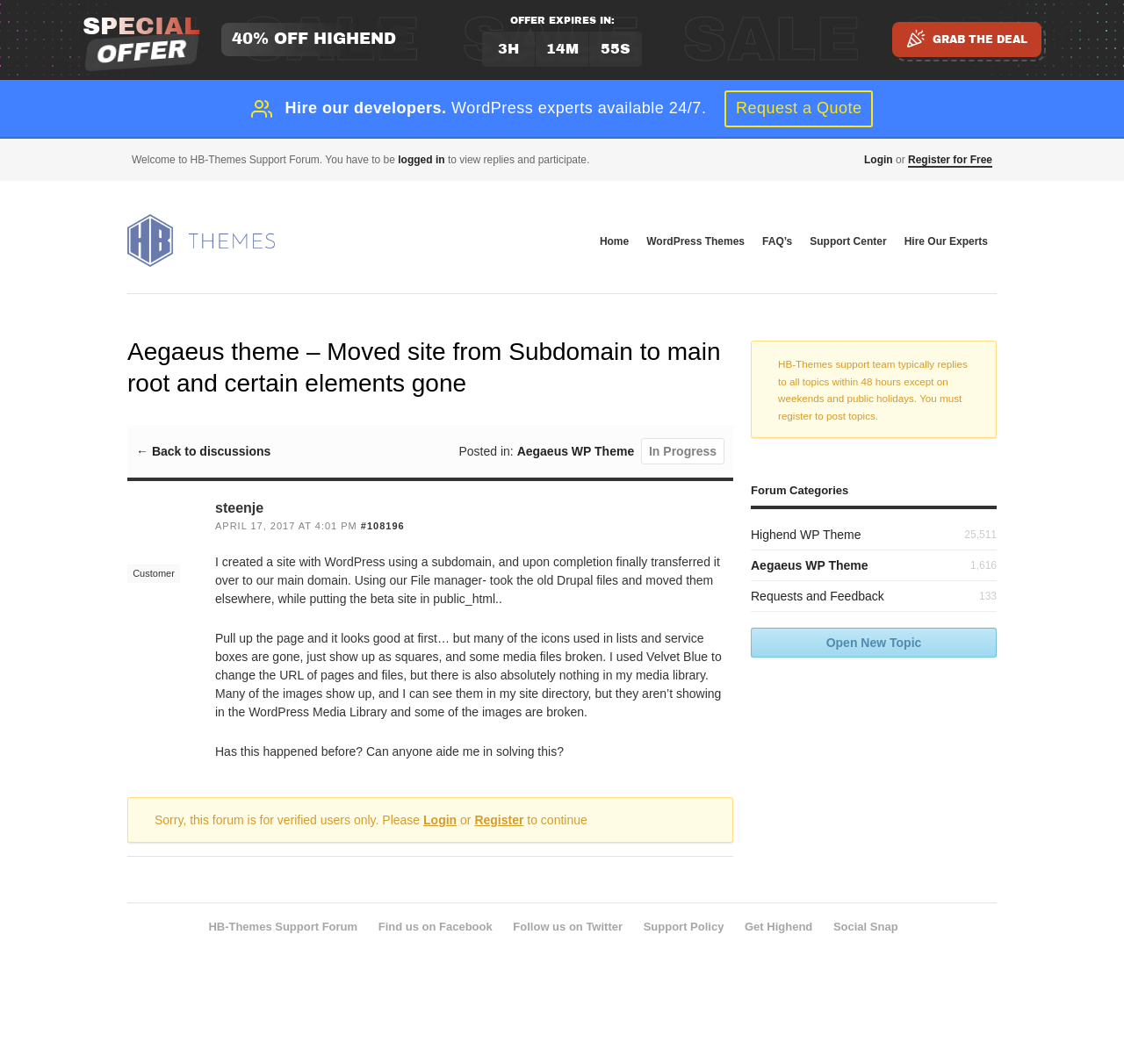Please determine the heading text of this webpage.

Aegaeus theme – Moved site from Subdomain to main root and certain elements gone